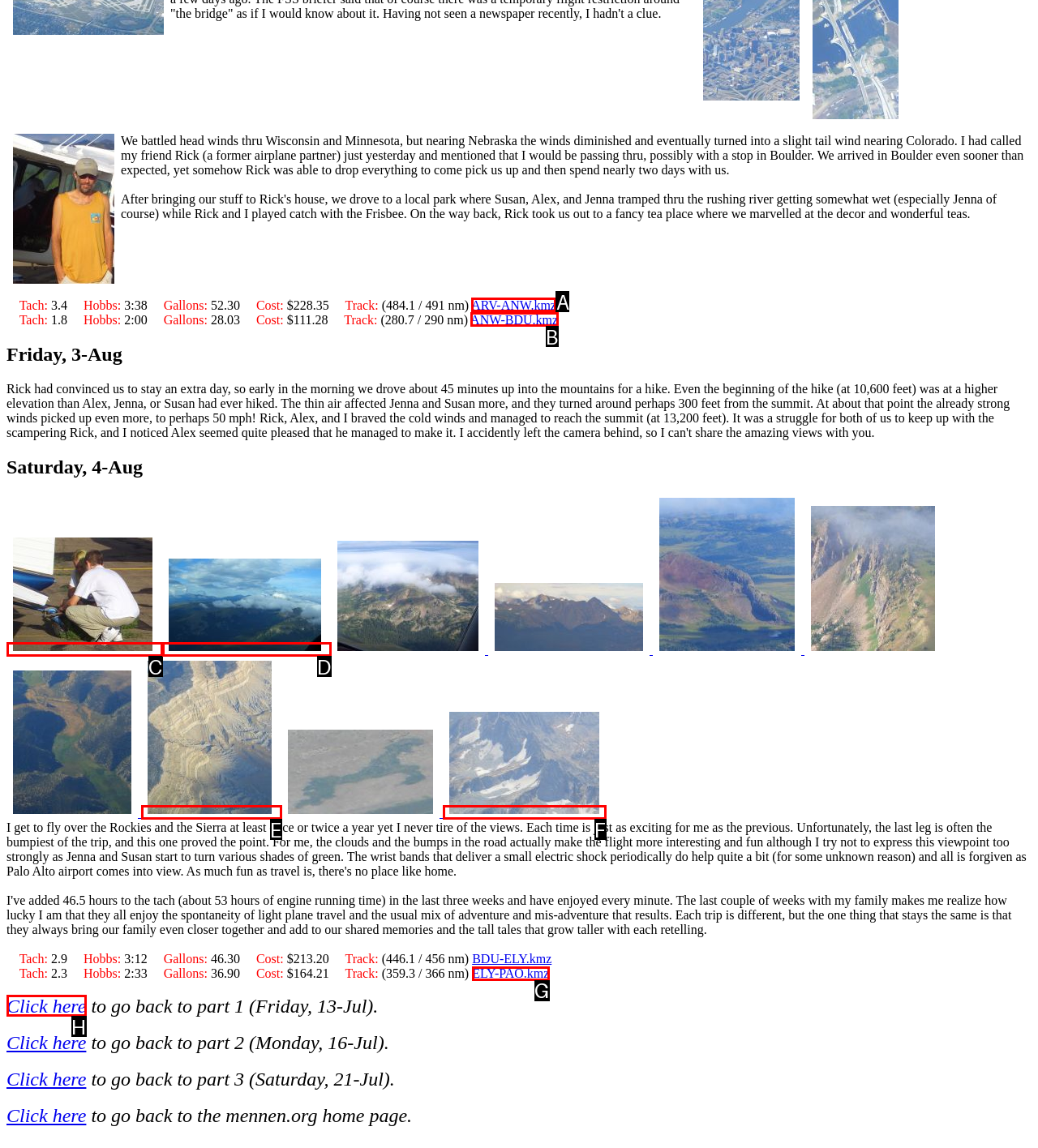Which UI element should be clicked to perform the following task: Download the ELY-PAO.kmz file? Answer with the corresponding letter from the choices.

G